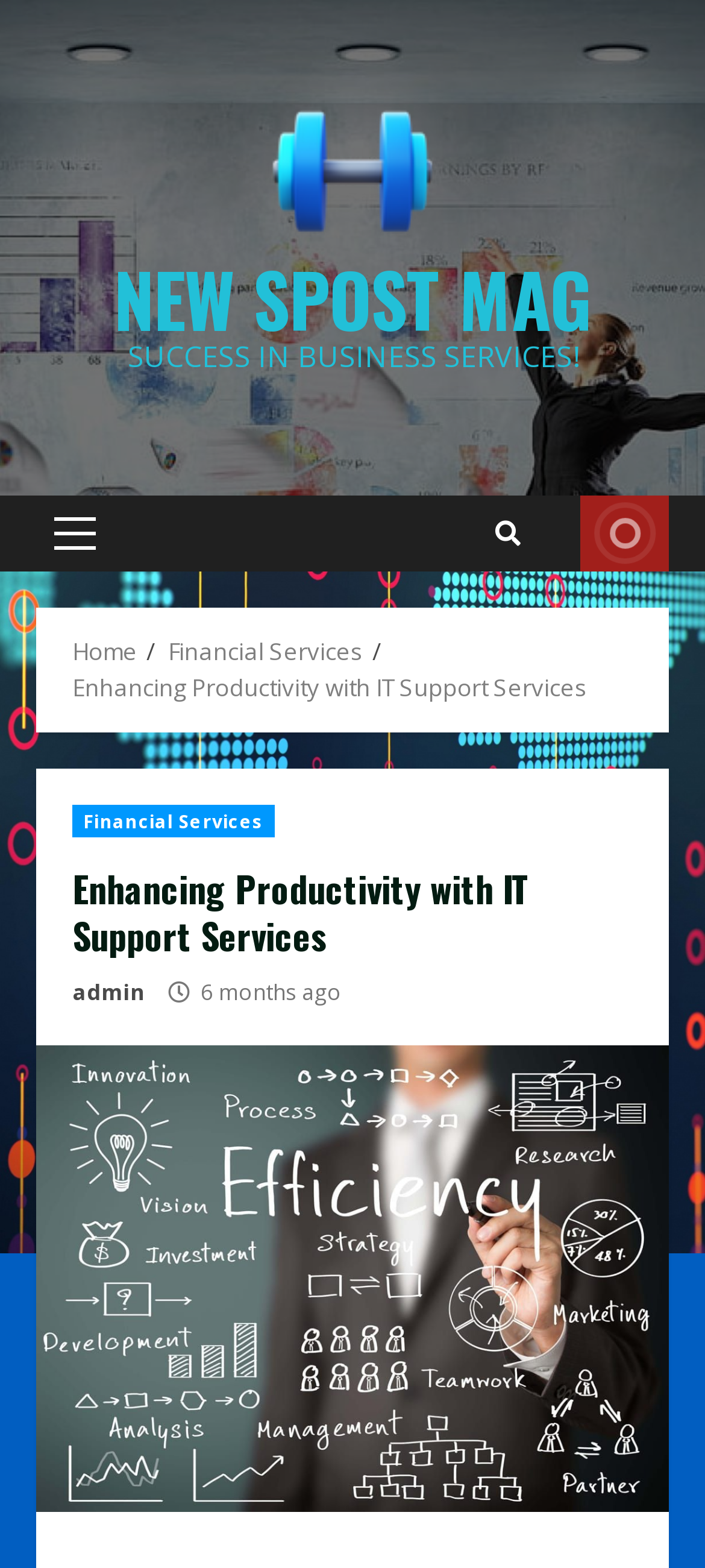Can you specify the bounding box coordinates for the region that should be clicked to fulfill this instruction: "visit LIVE".

[0.823, 0.316, 0.949, 0.364]